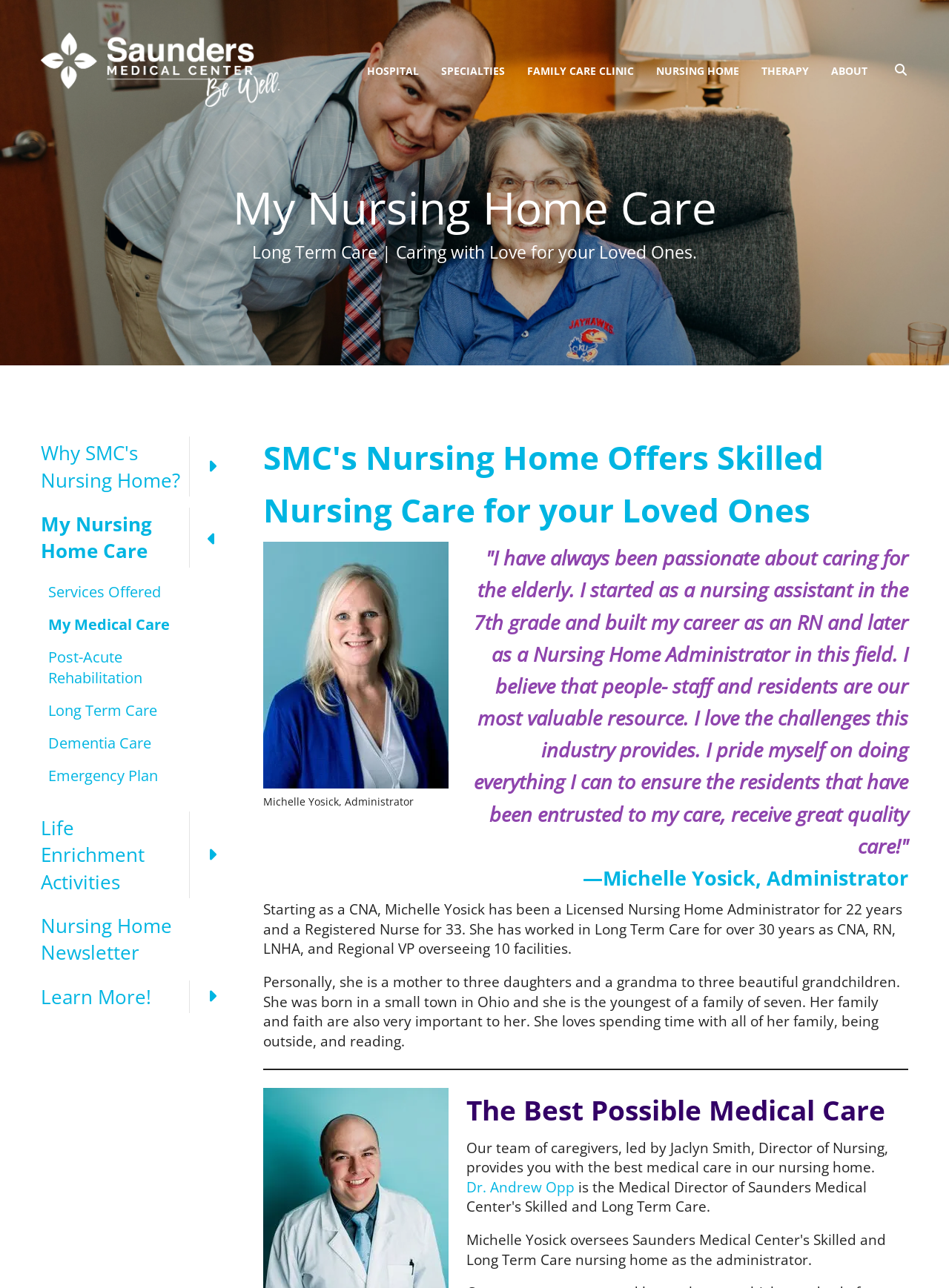What is the name of the Director of Nursing at SMC's Nursing Home?
Please answer the question with as much detail as possible using the screenshot.

This answer can be obtained by reading the StaticText 'Our team of caregivers, led by Jaclyn Smith, Director of Nursing, provides you with the best medical care in our nursing home.' which is located below the separator on the webpage.